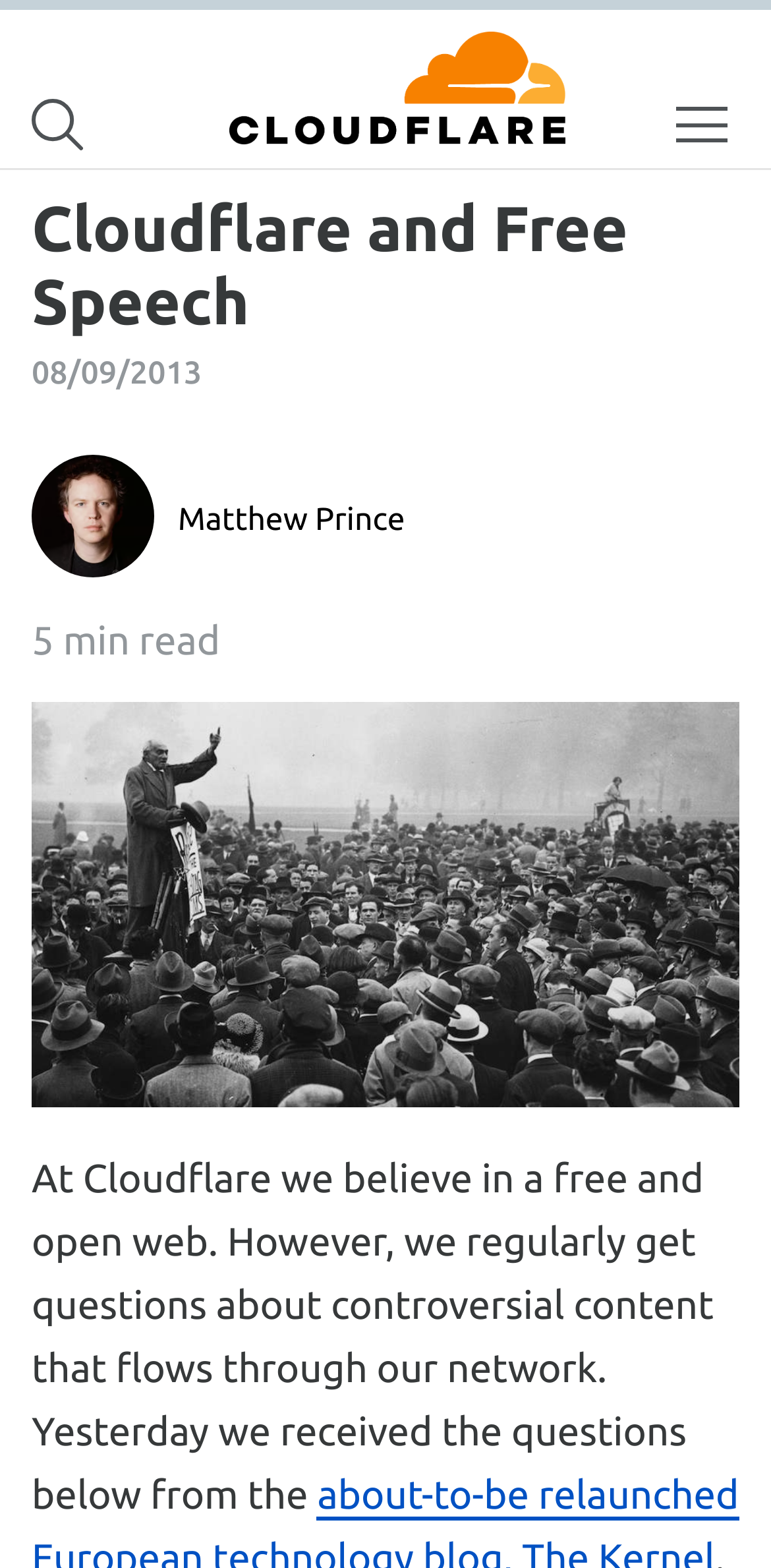Given the description "Matthew Prince", provide the bounding box coordinates of the corresponding UI element.

[0.231, 0.321, 0.525, 0.343]